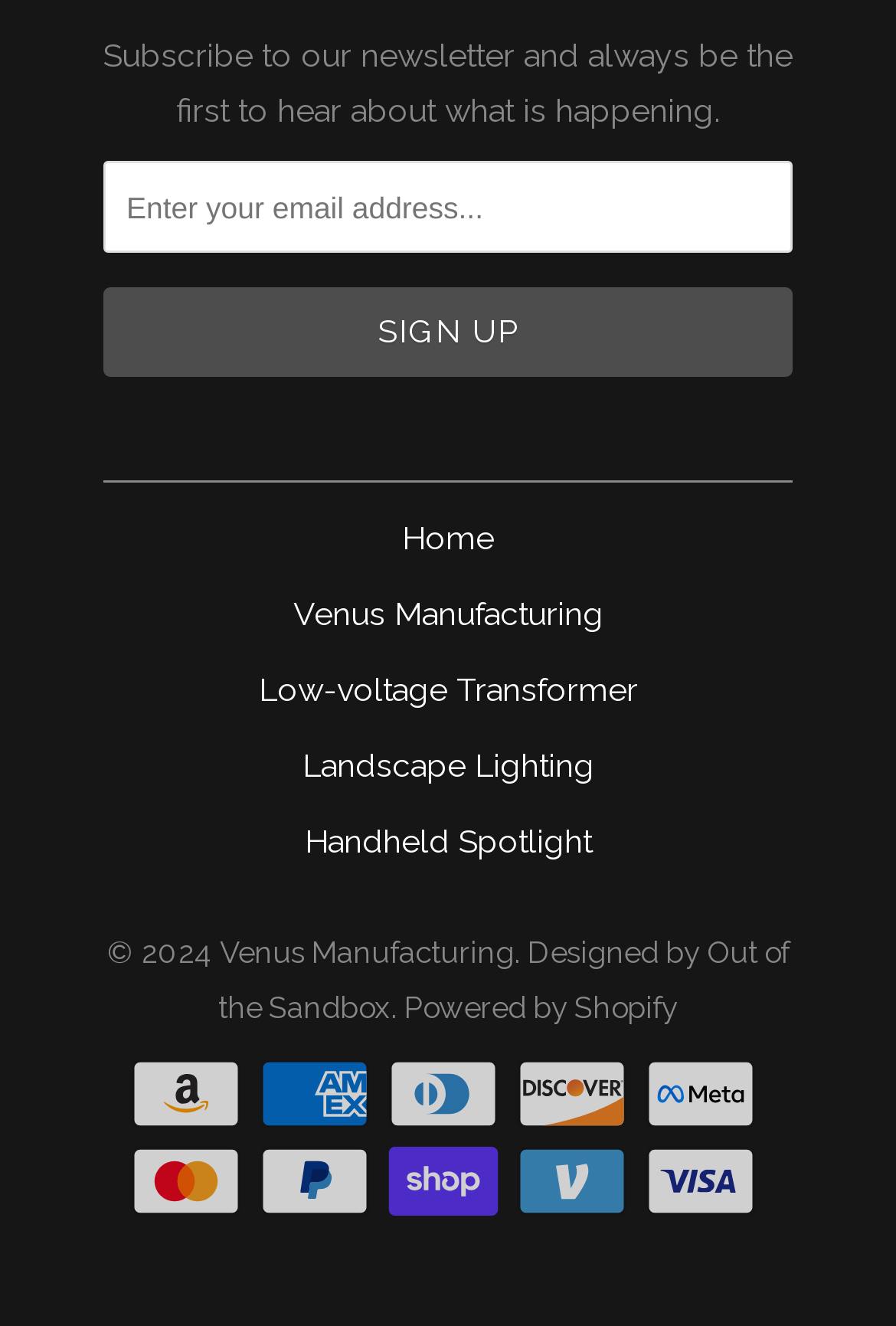Determine the bounding box coordinates of the UI element described below. Use the format (top-left x, top-left y, bottom-right x, bottom-right y) with floating point numbers between 0 and 1: Home

[0.449, 0.392, 0.551, 0.42]